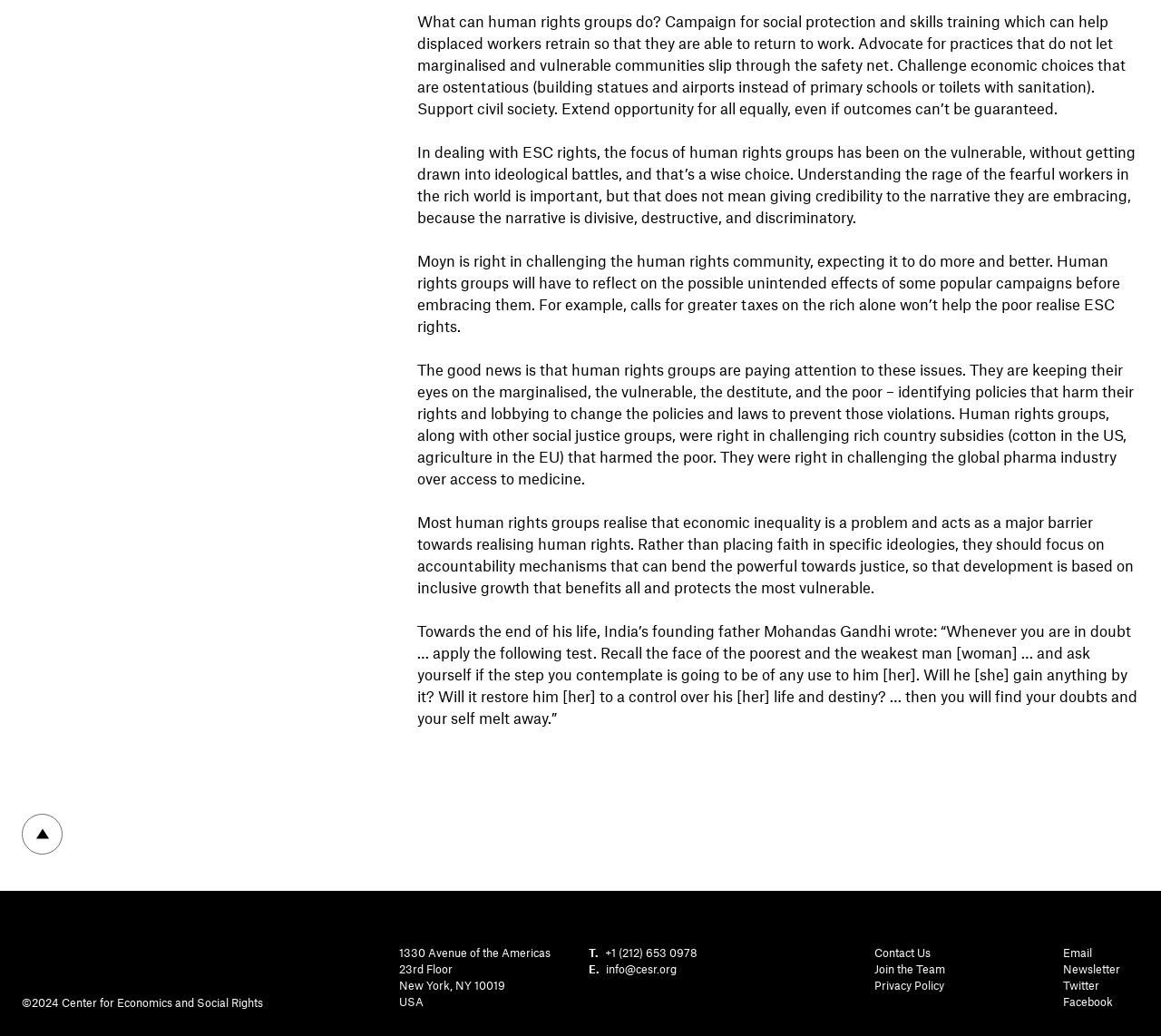Using the format (top-left x, top-left y, bottom-right x, bottom-right y), and given the element description, identify the bounding box coordinates within the screenshot: Join the Team

[0.753, 0.927, 0.845, 0.943]